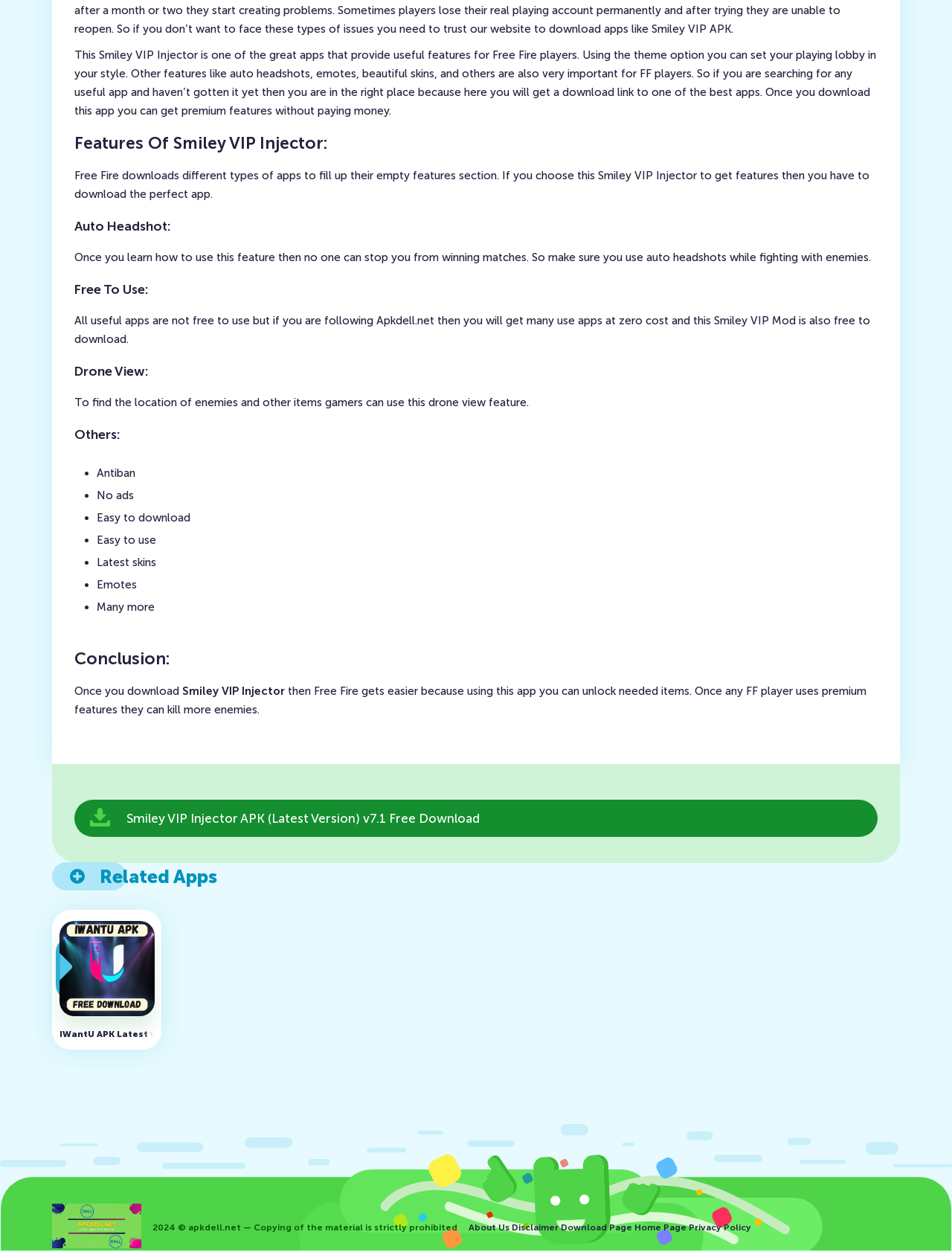What is the name of the website that provides the Smiley VIP Injector APK download link?
Examine the image and provide an in-depth answer to the question.

The webpage provides a link to download the Smiley VIP Injector APK, and the link is hosted on the website apkdell.net, which is also mentioned in the footer of the webpage.